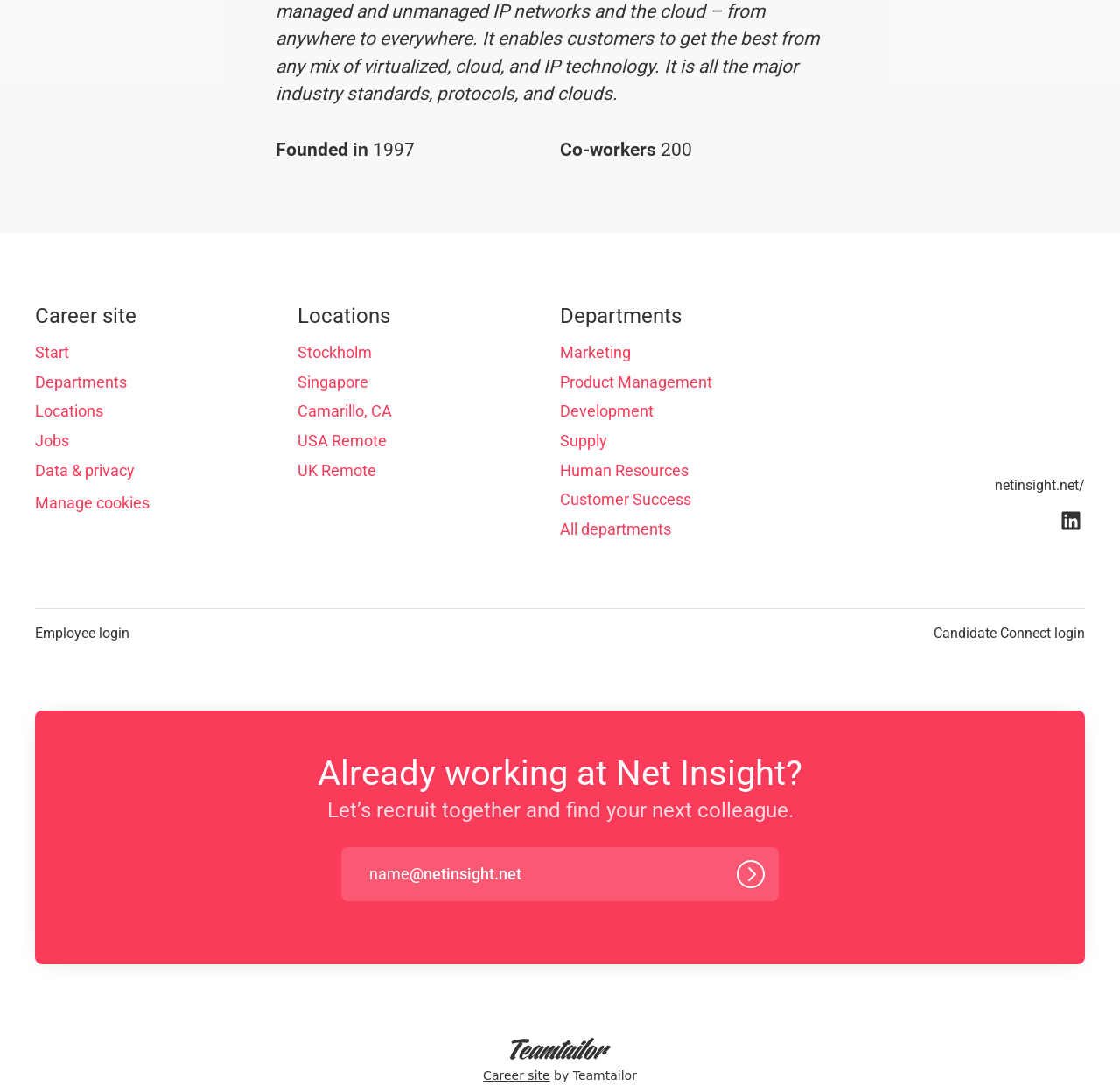Locate the bounding box coordinates of the item that should be clicked to fulfill the instruction: "Enter email address".

[0.305, 0.78, 0.695, 0.83]